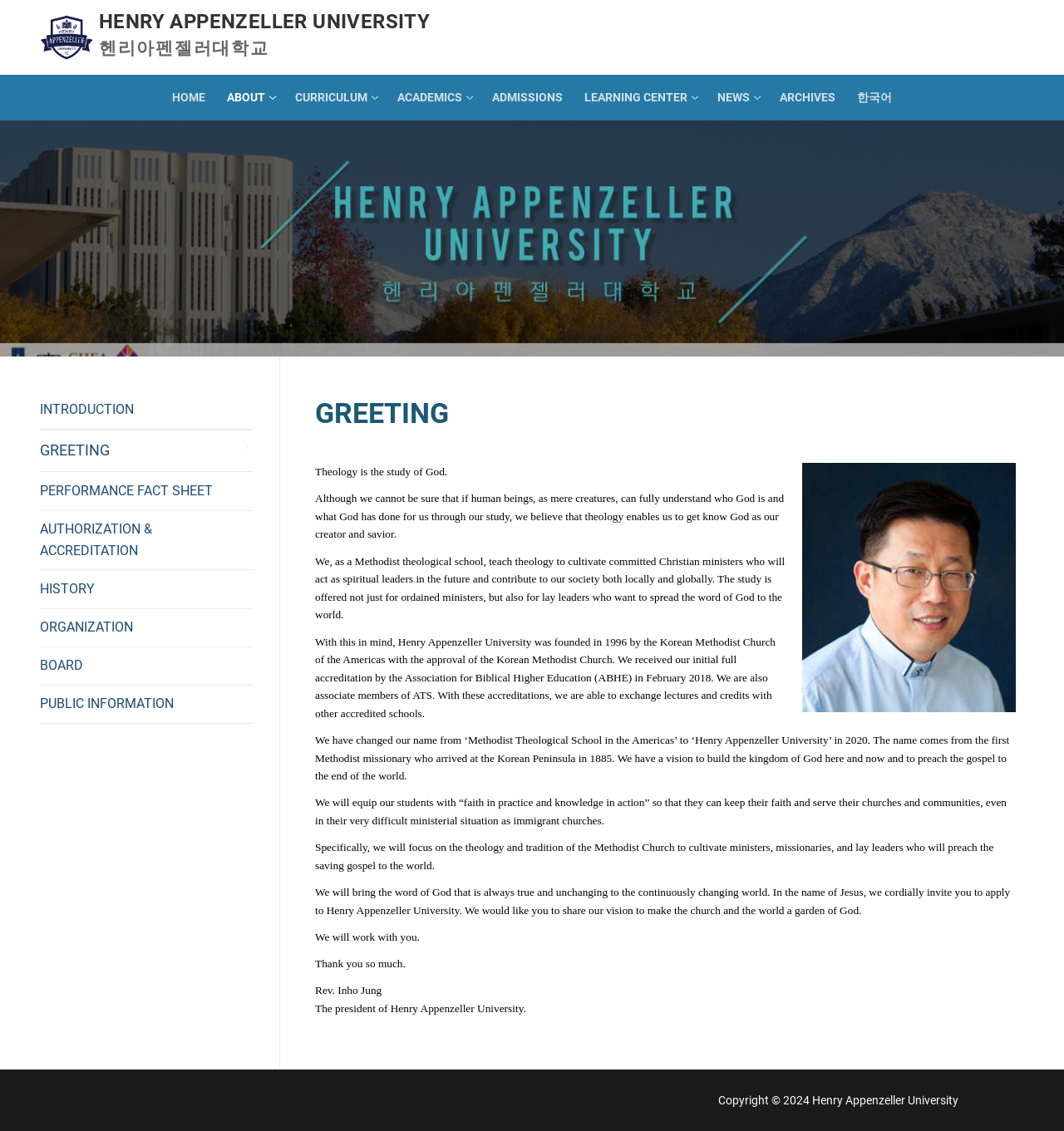What is the purpose of the university?
Look at the screenshot and respond with one word or a short phrase.

To cultivate Christian ministers